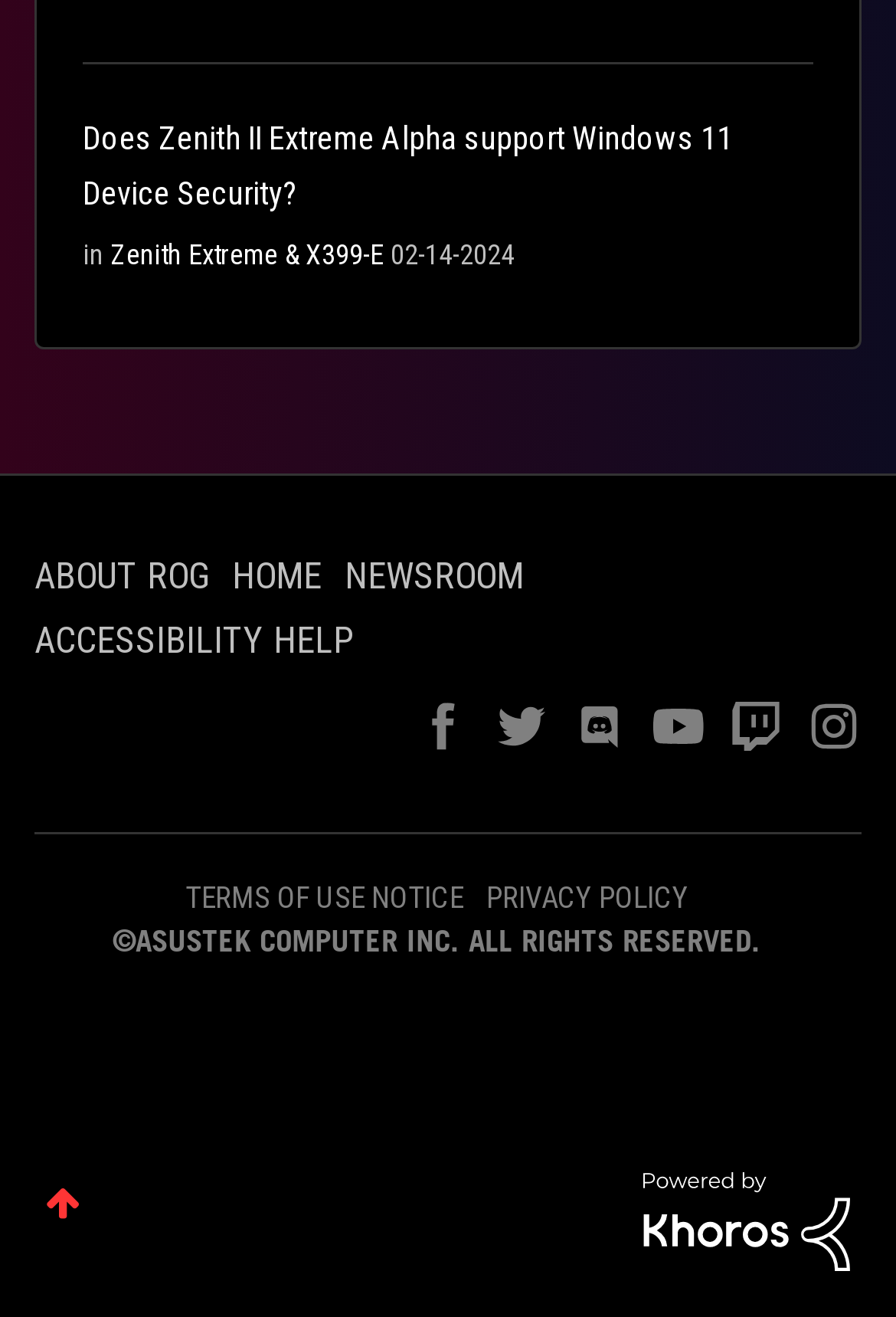Given the description "TERMS OF USE NOTICE", determine the bounding box of the corresponding UI element.

[0.206, 0.669, 0.517, 0.695]